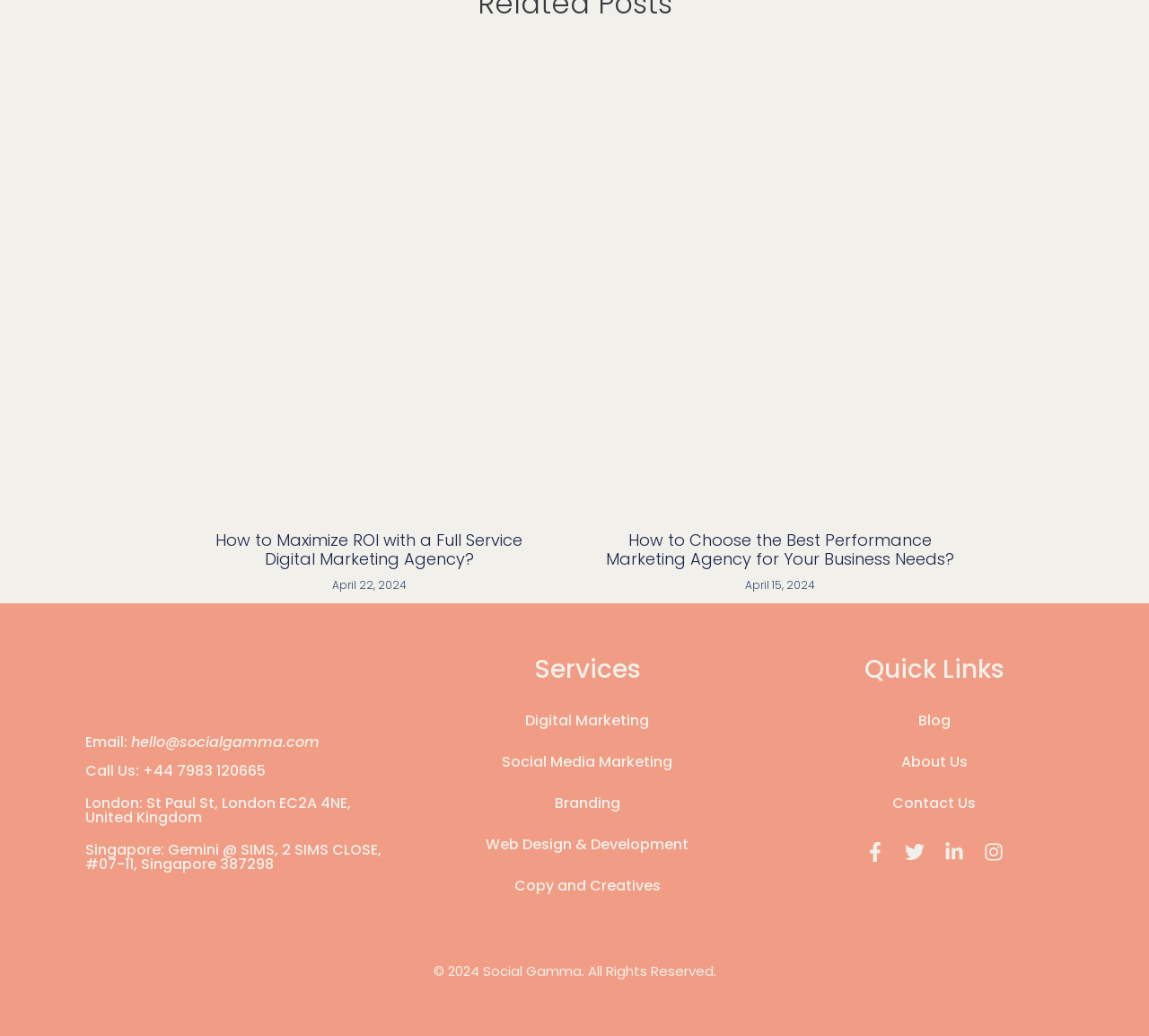Given the element description Web Design & Development, predict the bounding box coordinates for the UI element in the webpage screenshot. The format should be (top-left x, top-left y, bottom-right x, bottom-right y), and the values should be between 0 and 1.

[0.376, 0.796, 0.647, 0.836]